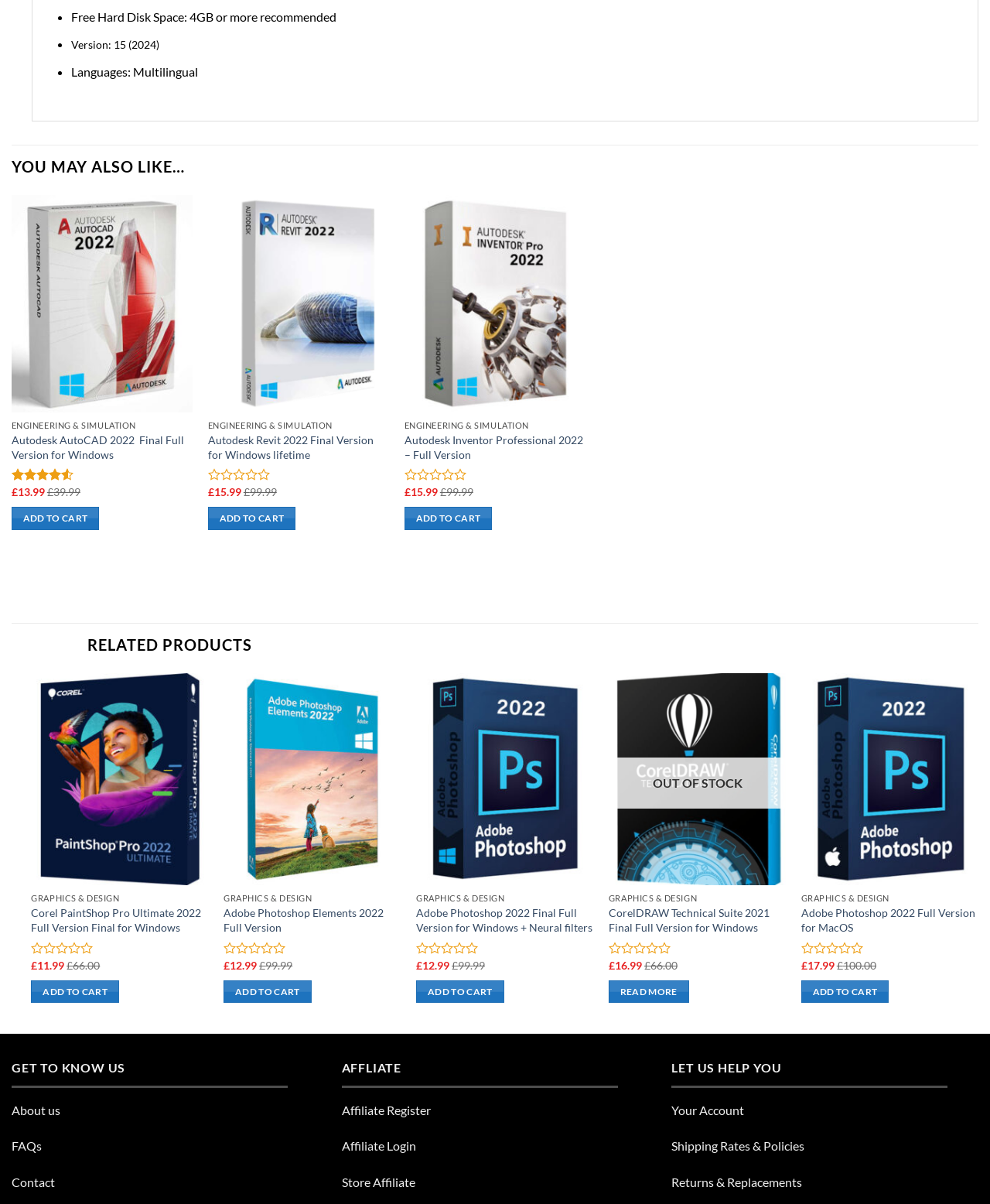Identify the bounding box for the element characterized by the following description: "Shipping Rates & Policies".

[0.678, 0.946, 0.813, 0.958]